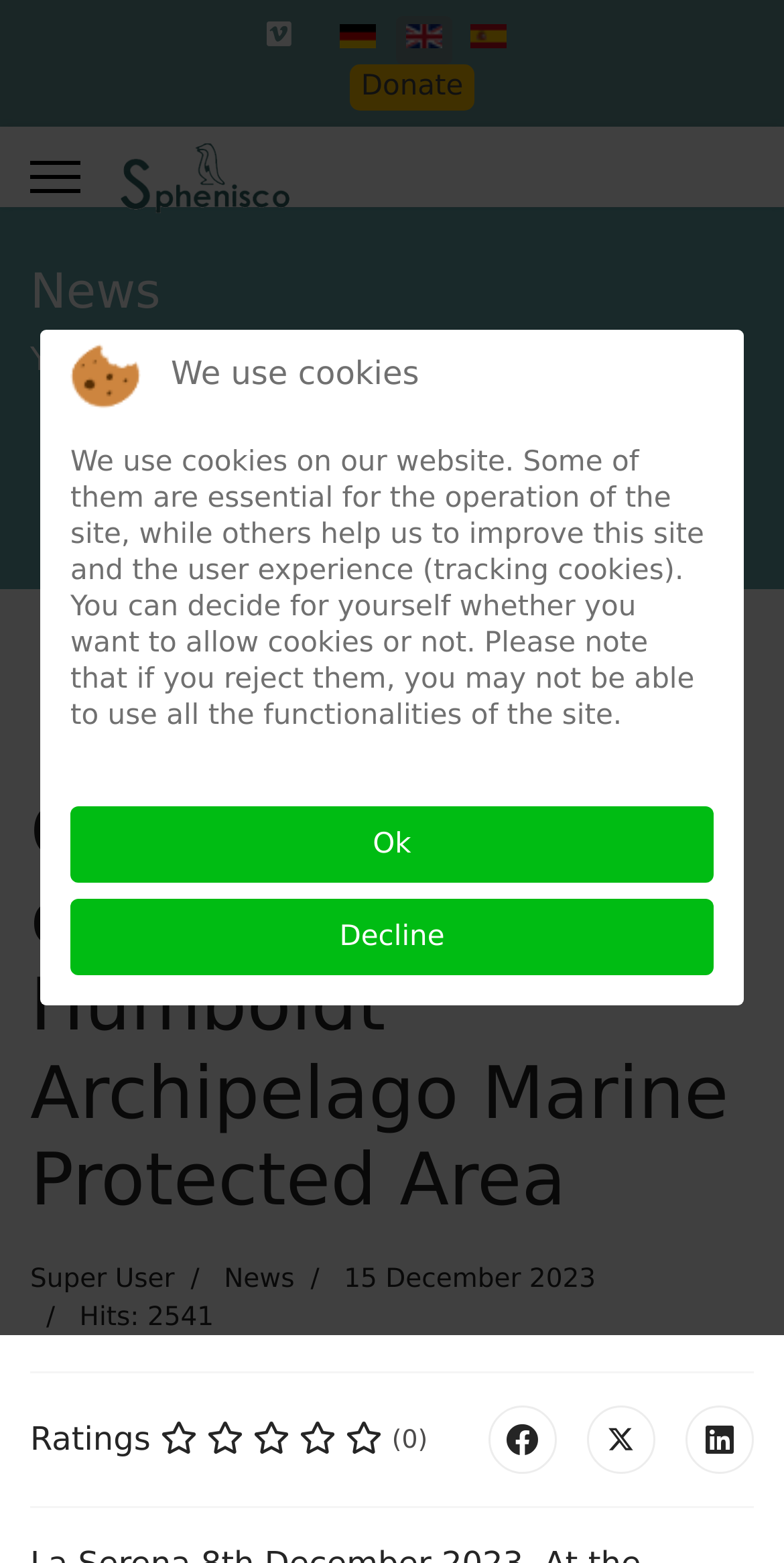Please identify the bounding box coordinates of the element's region that should be clicked to execute the following instruction: "Donate to the organization". The bounding box coordinates must be four float numbers between 0 and 1, i.e., [left, top, right, bottom].

[0.445, 0.045, 0.606, 0.066]